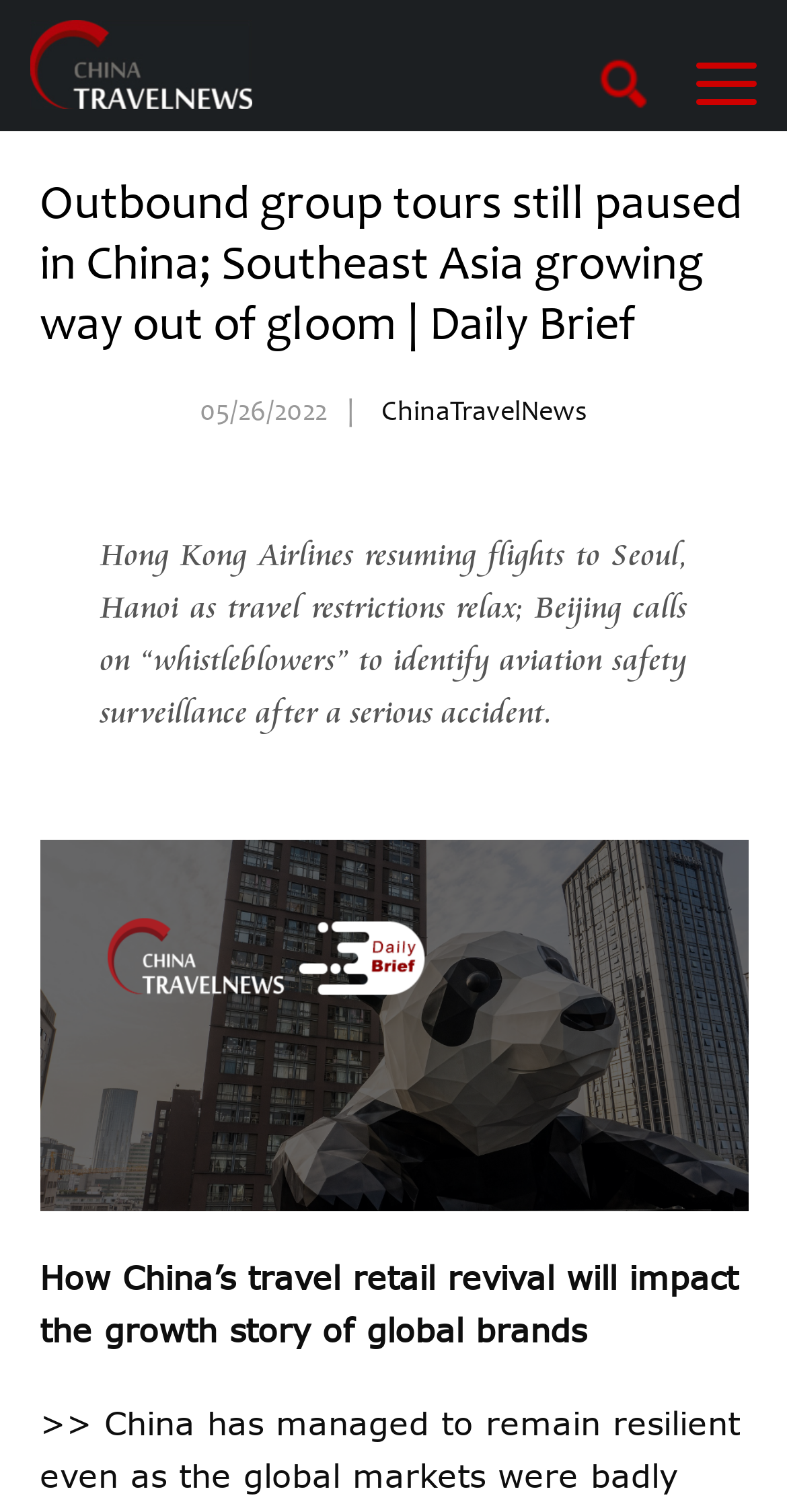Is the website focused on China?
Give a one-word or short phrase answer based on the image.

Yes